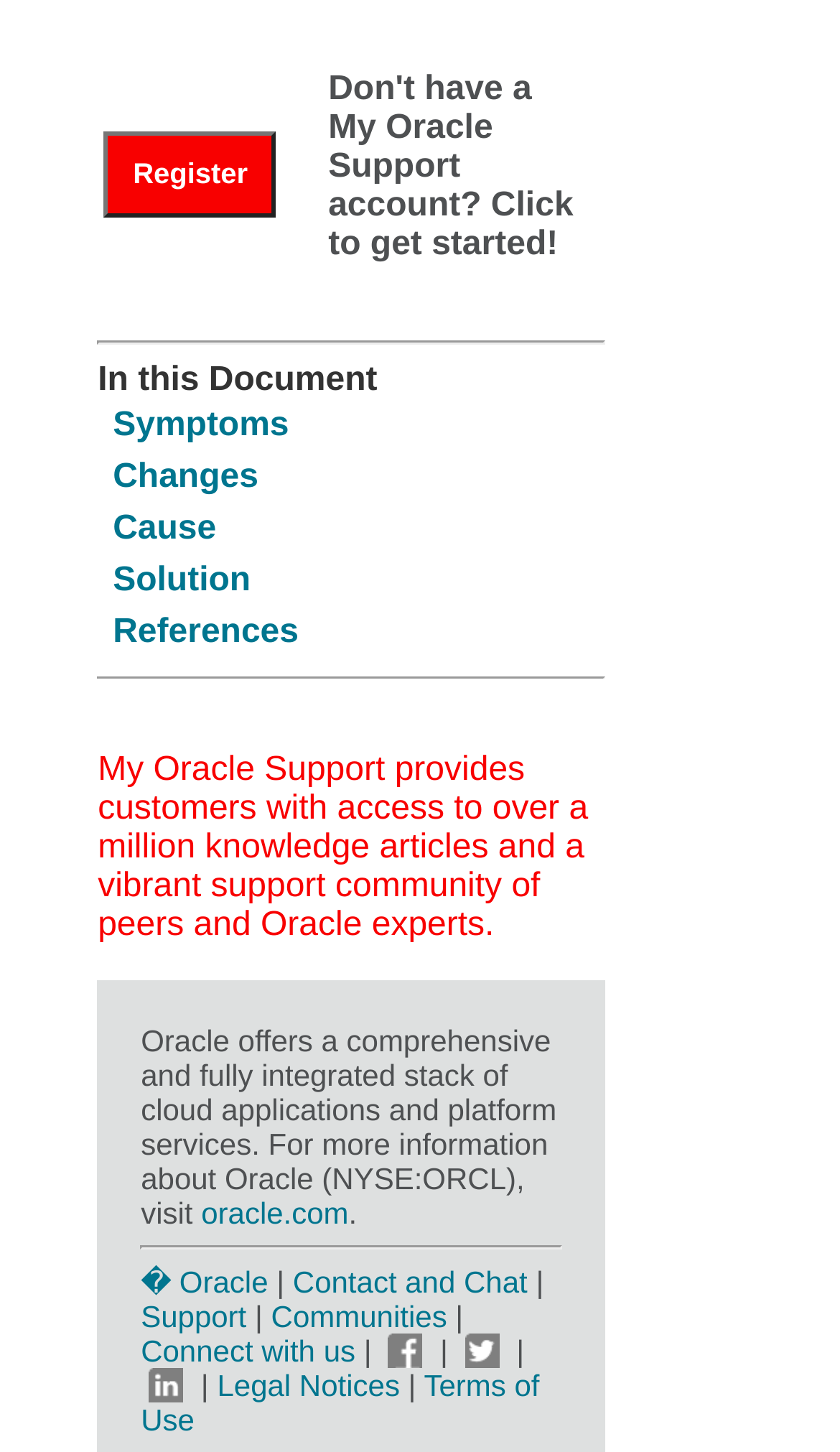Provide the bounding box coordinates, formatted as (top-left x, top-left y, bottom-right x, bottom-right y), with all values being floating point numbers between 0 and 1. Identify the bounding box of the UI element that matches the description: Terms of Use

[0.168, 0.942, 0.642, 0.99]